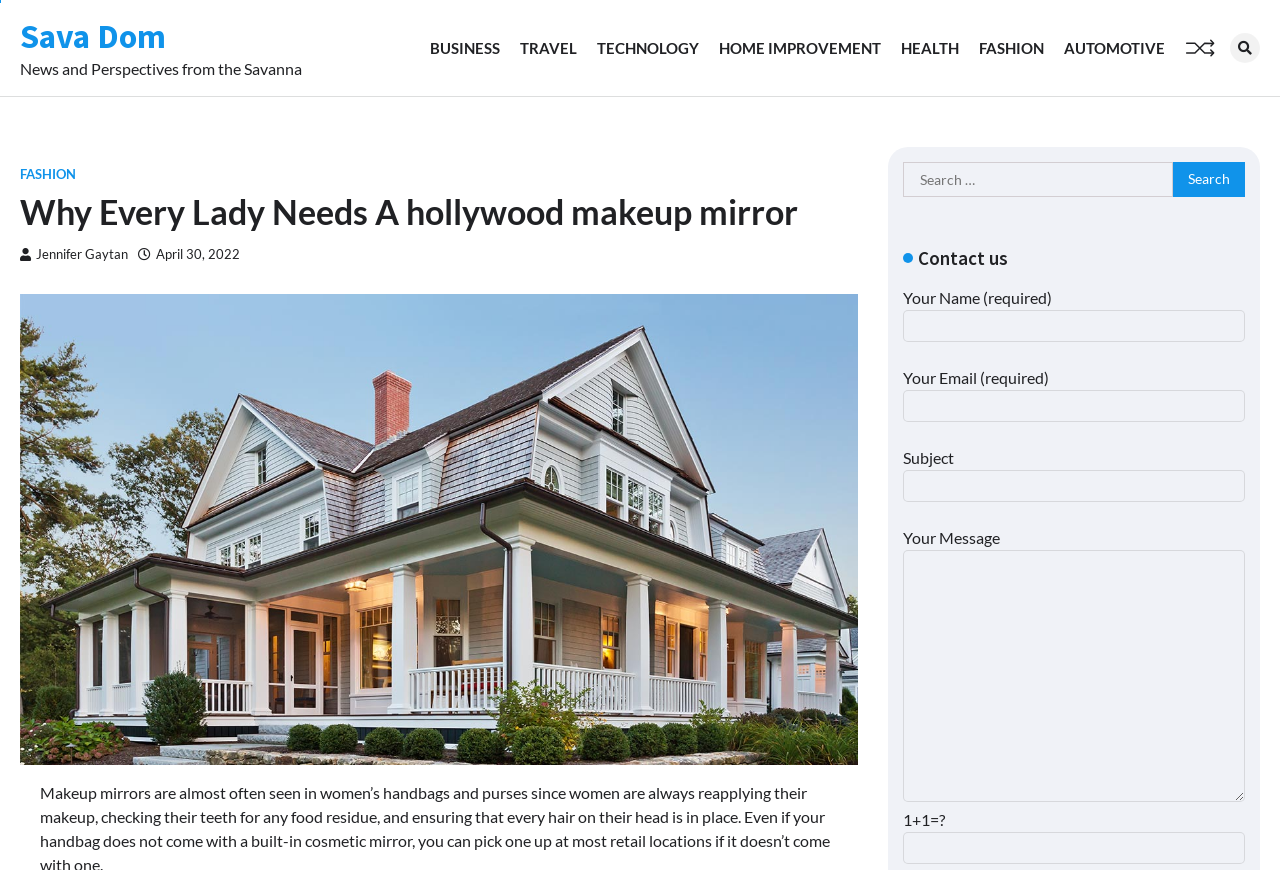Show the bounding box coordinates of the region that should be clicked to follow the instruction: "Click on the Search button."

[0.916, 0.186, 0.973, 0.227]